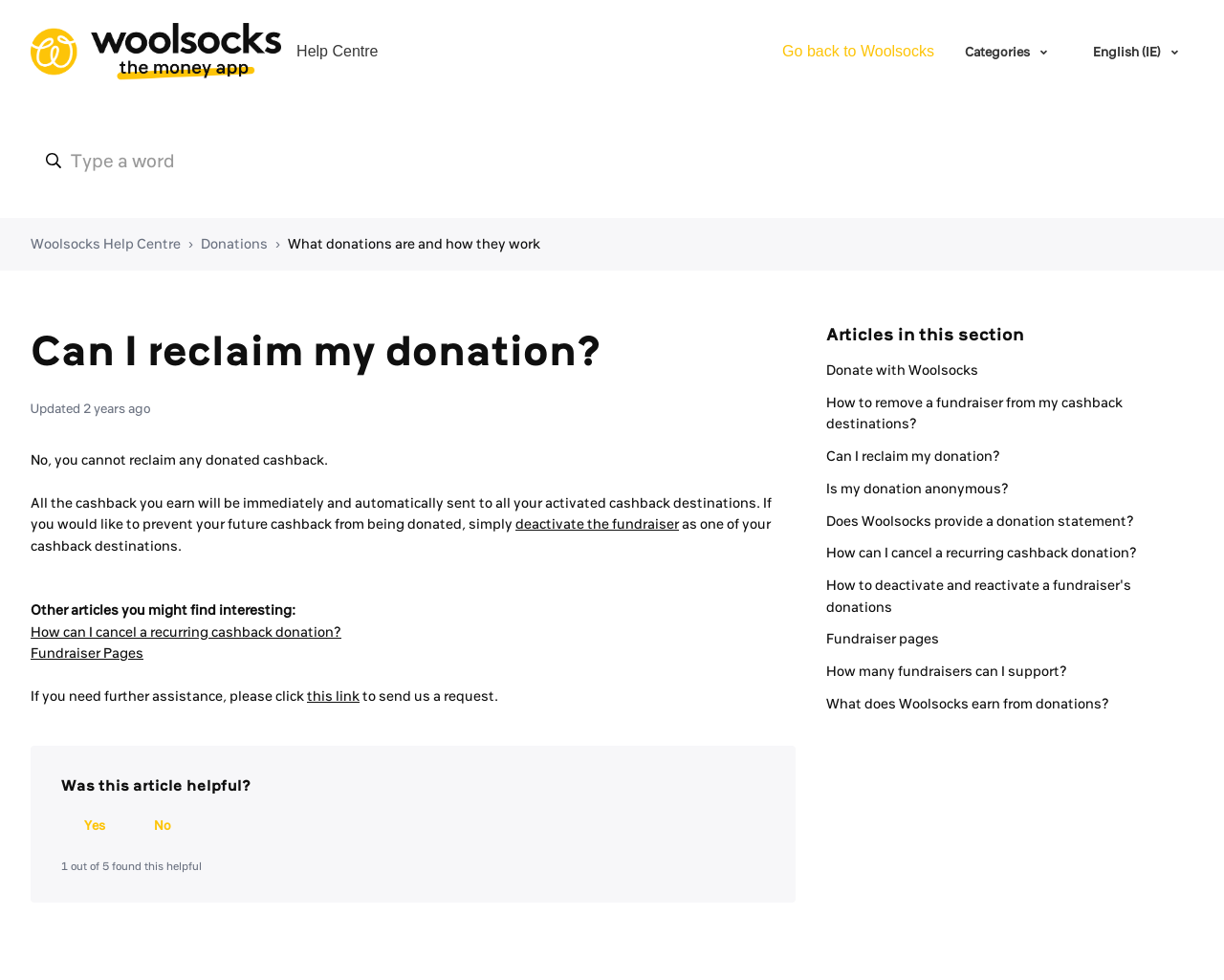Please reply to the following question with a single word or a short phrase:
How can one prevent future cashback from being donated?

Deactivate the fundraiser